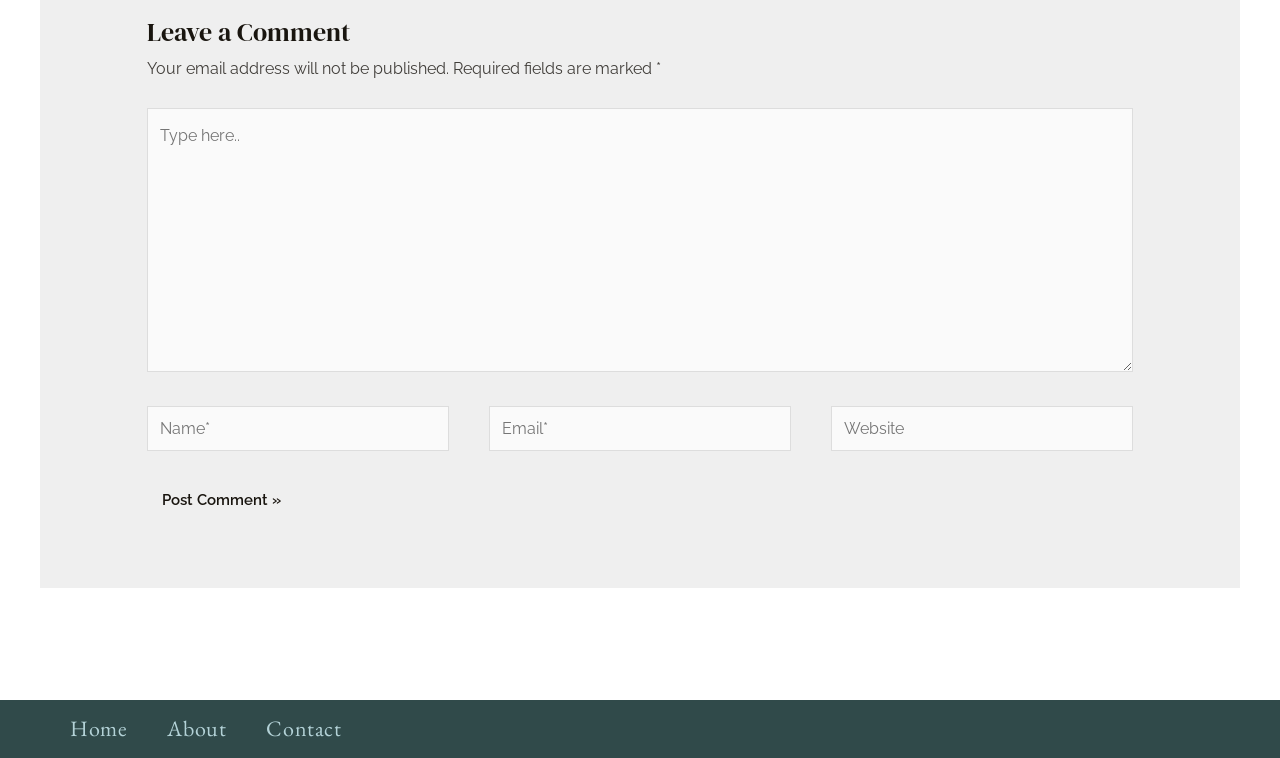Determine the bounding box coordinates of the clickable area required to perform the following instruction: "enter your email". The coordinates should be represented as four float numbers between 0 and 1: [left, top, right, bottom].

[0.382, 0.535, 0.618, 0.594]